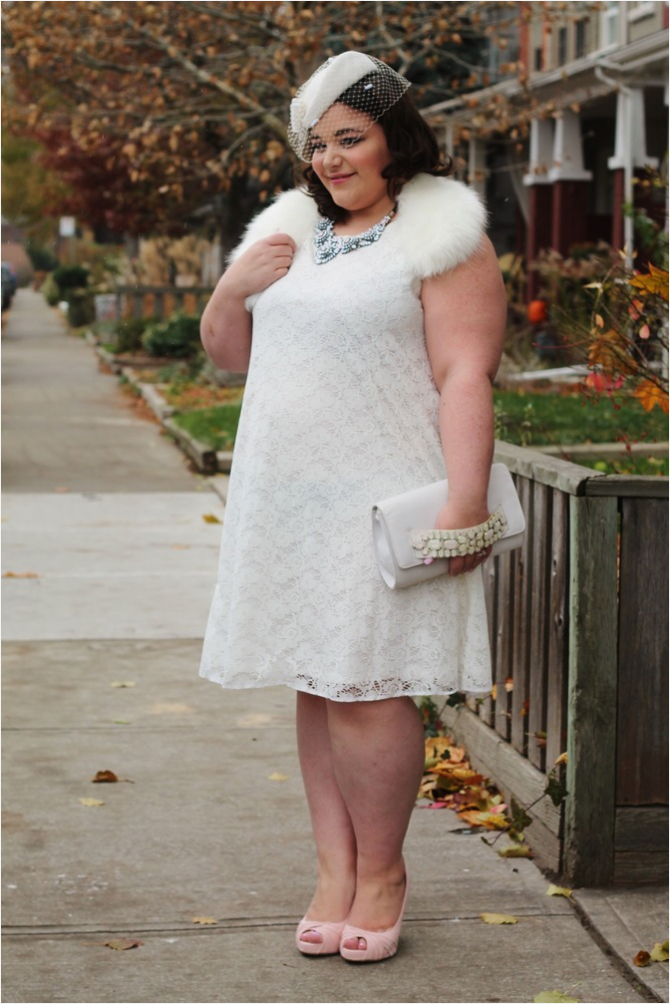Use a single word or phrase to answer the question: 
What type of hat is the woman wearing?

Pillbox hat